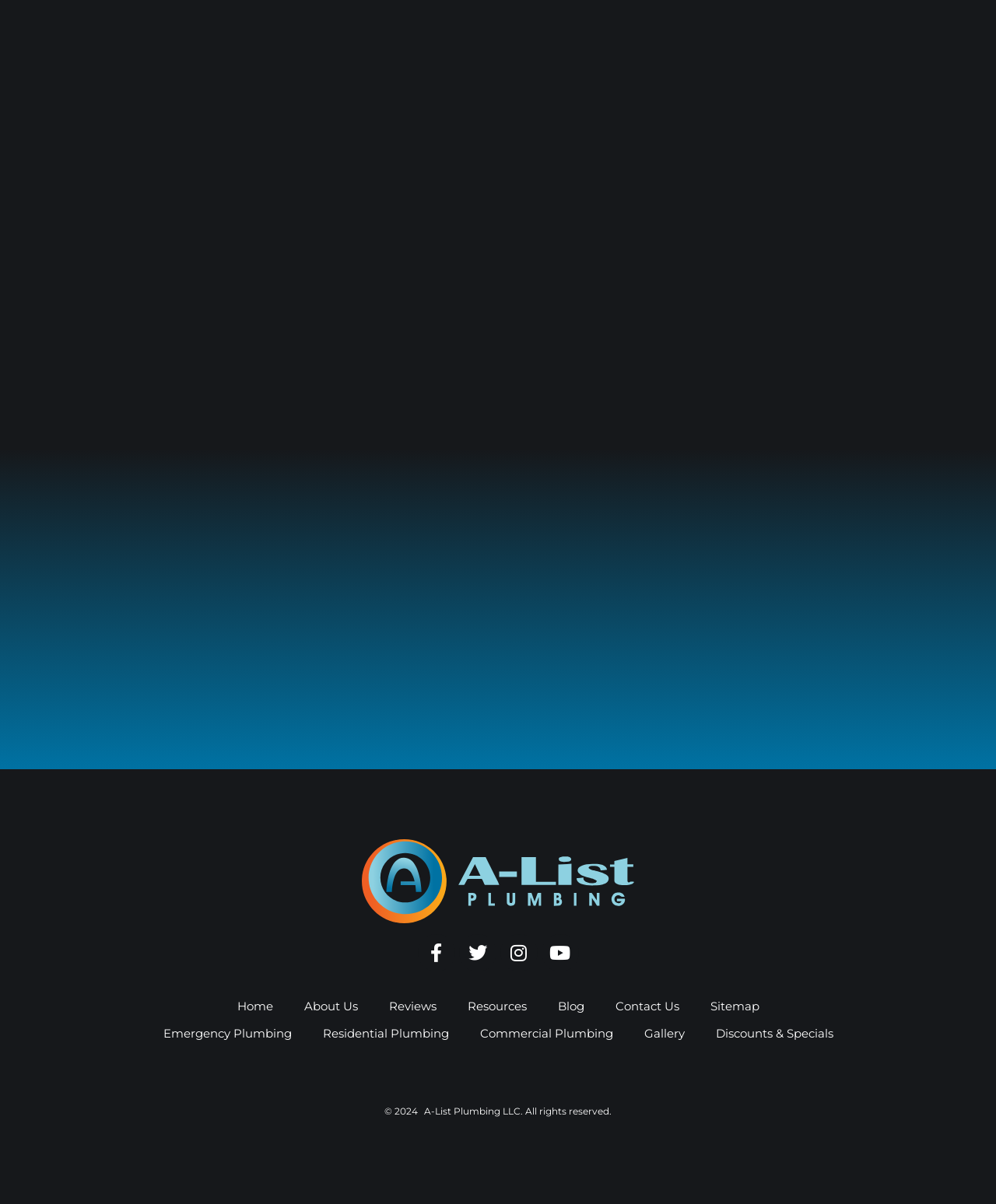What type of services does the company offer?
Based on the screenshot, provide your answer in one word or phrase.

Plumbing services